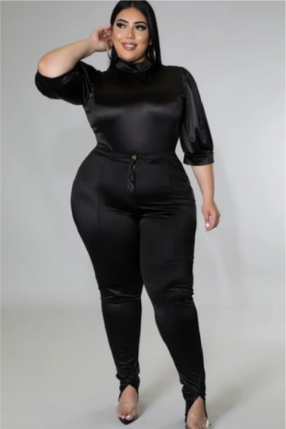Provide a thorough description of the image presented.

The image showcases a stylish plus-size woman confidently posing in a sleek, black jumpsuit. The jumpsuit features a high neckline and puffed sleeves, accentuating her curves beautifully. She is standing against a neutral background, allowing the outfit to stand out. The jumpsuit's fitted design emphasizes her silhouette, while the fabric has a smooth, shiny finish that adds an element of sophistication. She completes her look with elegant clear heels, bringing a touch of glam to her ensemble. This outfit is not only fashionable but also highlights body positivity and confidence, making it an excellent choice for various occasions.